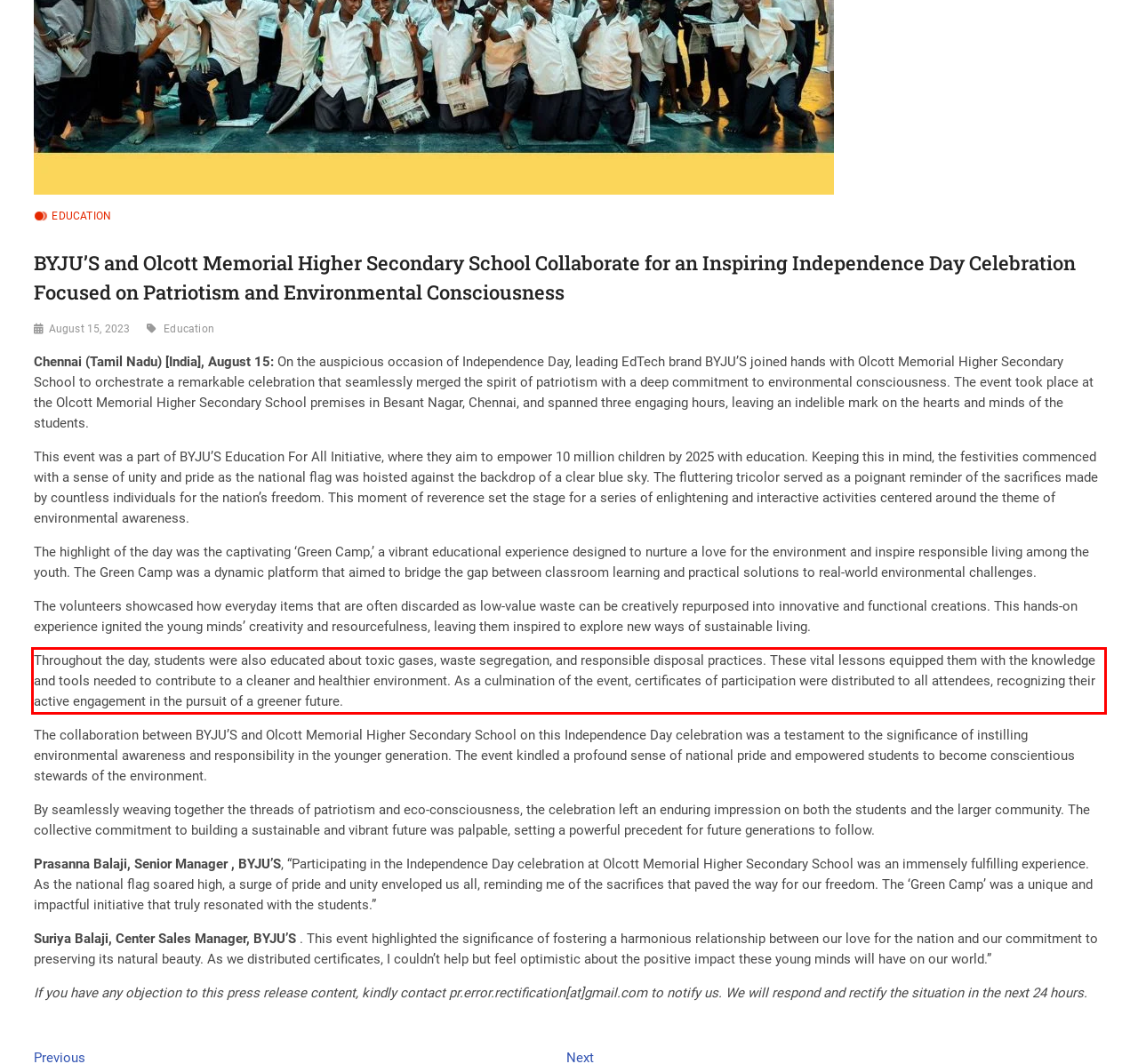Please analyze the screenshot of a webpage and extract the text content within the red bounding box using OCR.

Throughout the day, students were also educated about toxic gases, waste segregation, and responsible disposal practices. These vital lessons equipped them with the knowledge and tools needed to contribute to a cleaner and healthier environment. As a culmination of the event, certificates of participation were distributed to all attendees, recognizing their active engagement in the pursuit of a greener future.